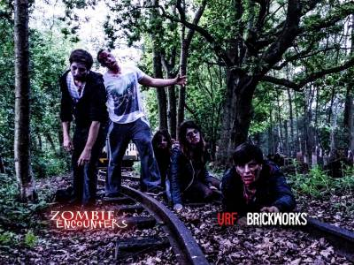Use a single word or phrase to answer this question: 
What is the date of the event?

August 2, 2024